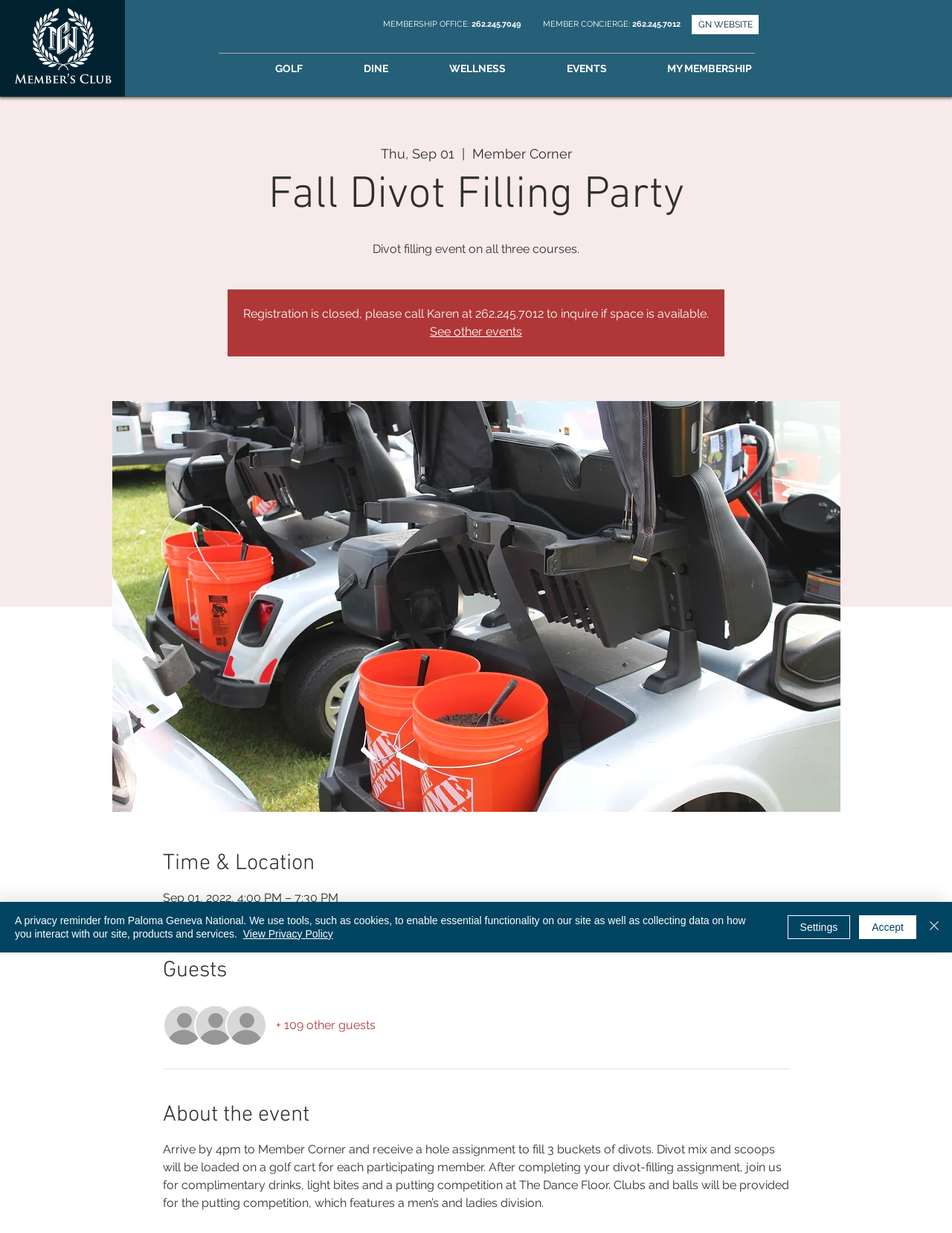Please identify the bounding box coordinates of the clickable region that I should interact with to perform the following instruction: "View the guest list". The coordinates should be expressed as four float numbers between 0 and 1, i.e., [left, top, right, bottom].

[0.171, 0.815, 0.394, 0.849]